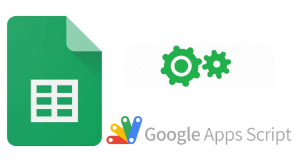Thoroughly describe what you see in the image.

The image prominently features the Google Sheets logo, depicted as a green sheet of paper with a grid pattern, symbolizing spreadsheet functionality. Adjacent to it are two interlocking gears, representing automation and scripts. Beneath the icons lies the text "Google Apps Script," highlighting the powerful scripting platform integrated with Google's productivity tools. This visual encapsulates the synergy between Google Sheets and Google Apps Script, illustrating the ease of automating tasks and enhancing functionality within spreadsheets through custom scripts.